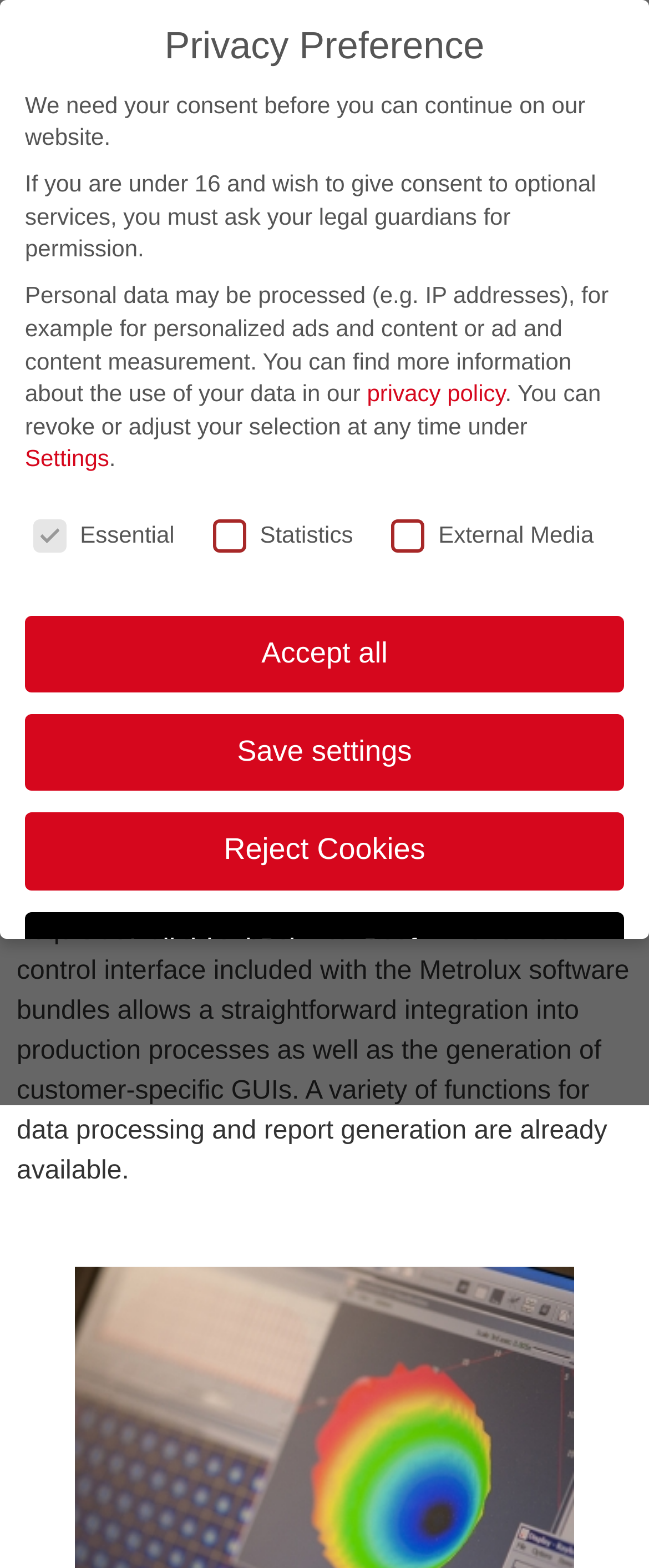Use a single word or phrase to answer the question:
What is the logo of the website?

Metrolux Logo